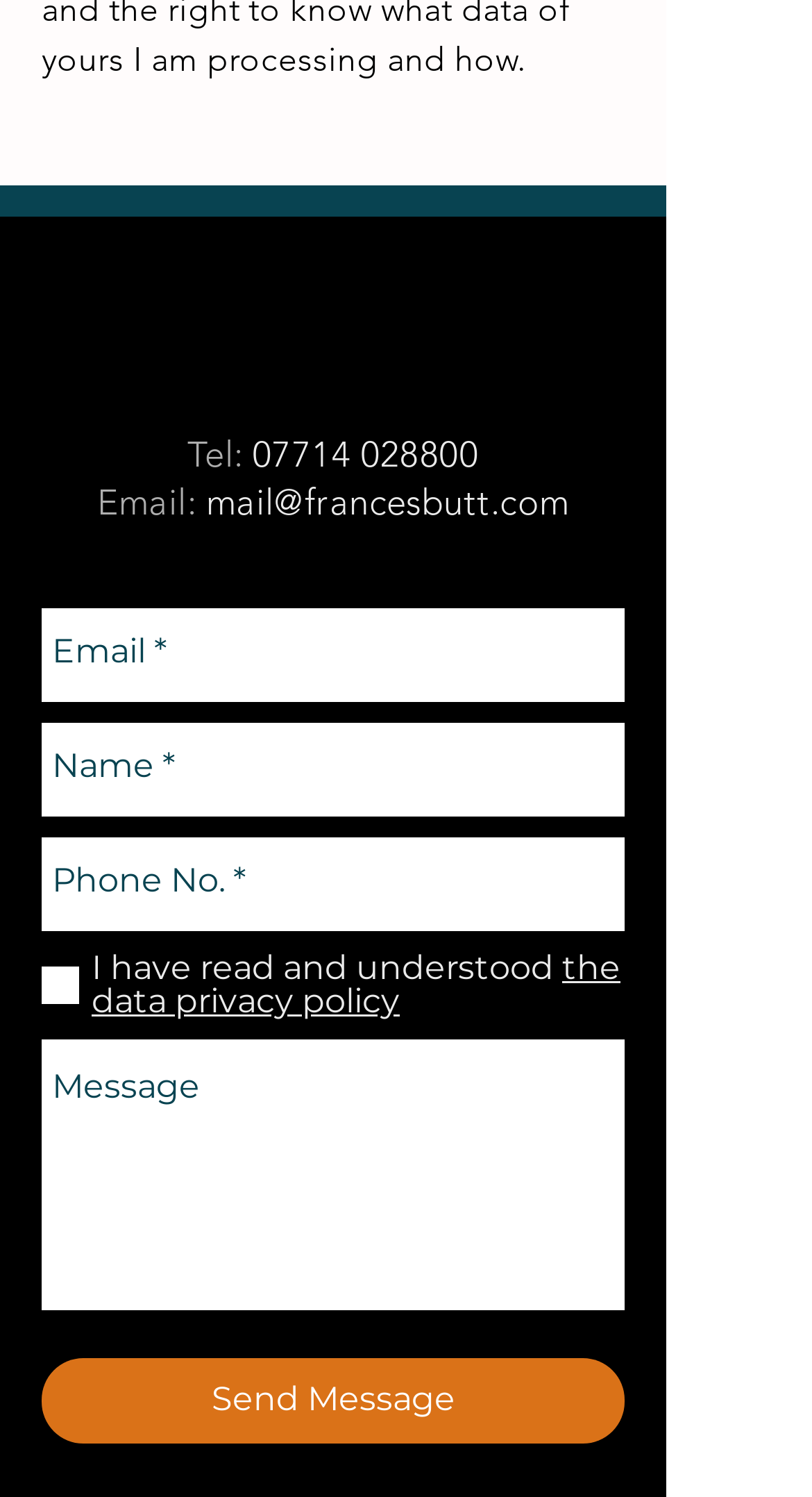Please indicate the bounding box coordinates for the clickable area to complete the following task: "Explore Frederikshavn". The coordinates should be specified as four float numbers between 0 and 1, i.e., [left, top, right, bottom].

None